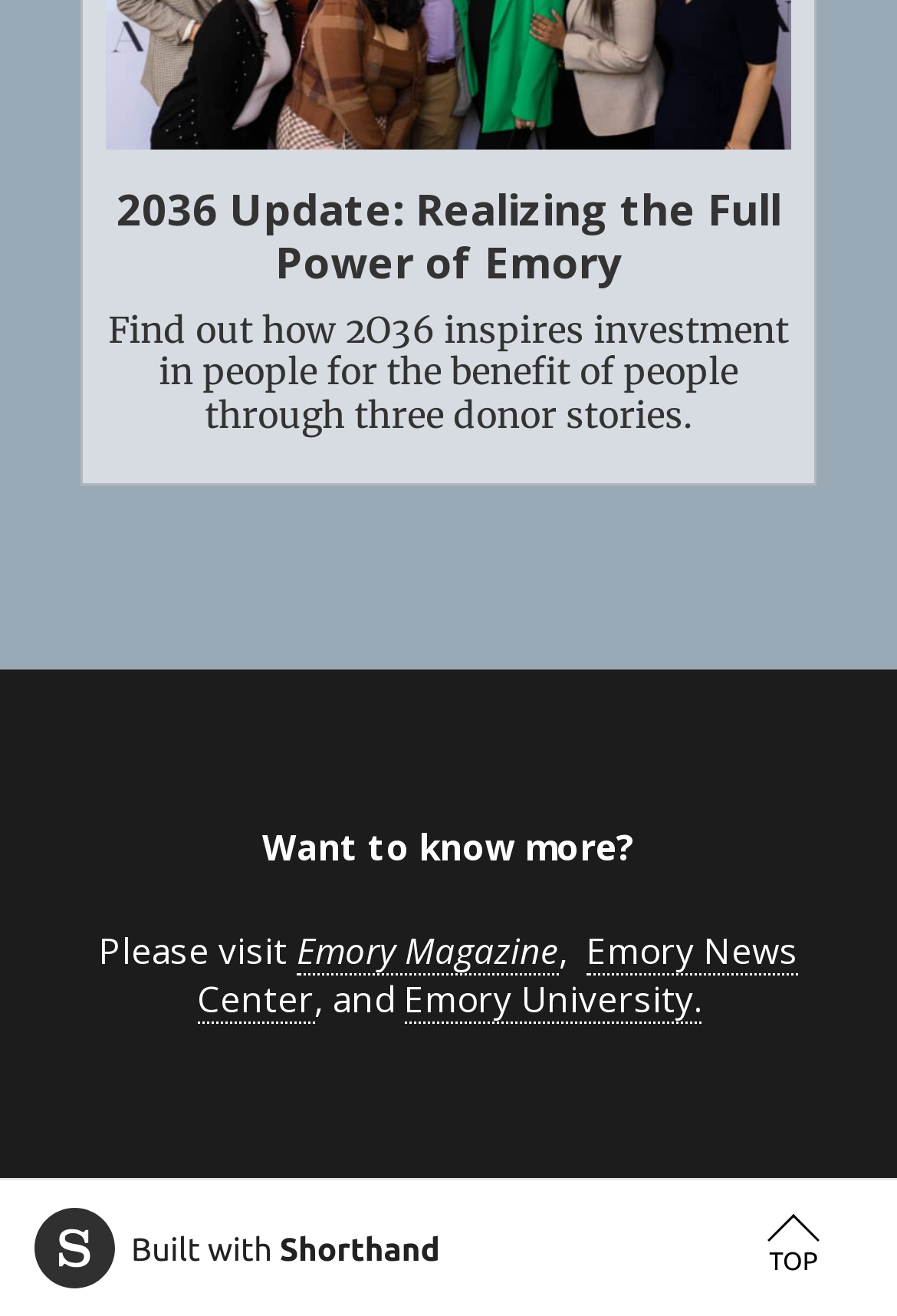Predict the bounding box of the UI element based on this description: "Top".

[0.808, 0.914, 0.962, 0.984]